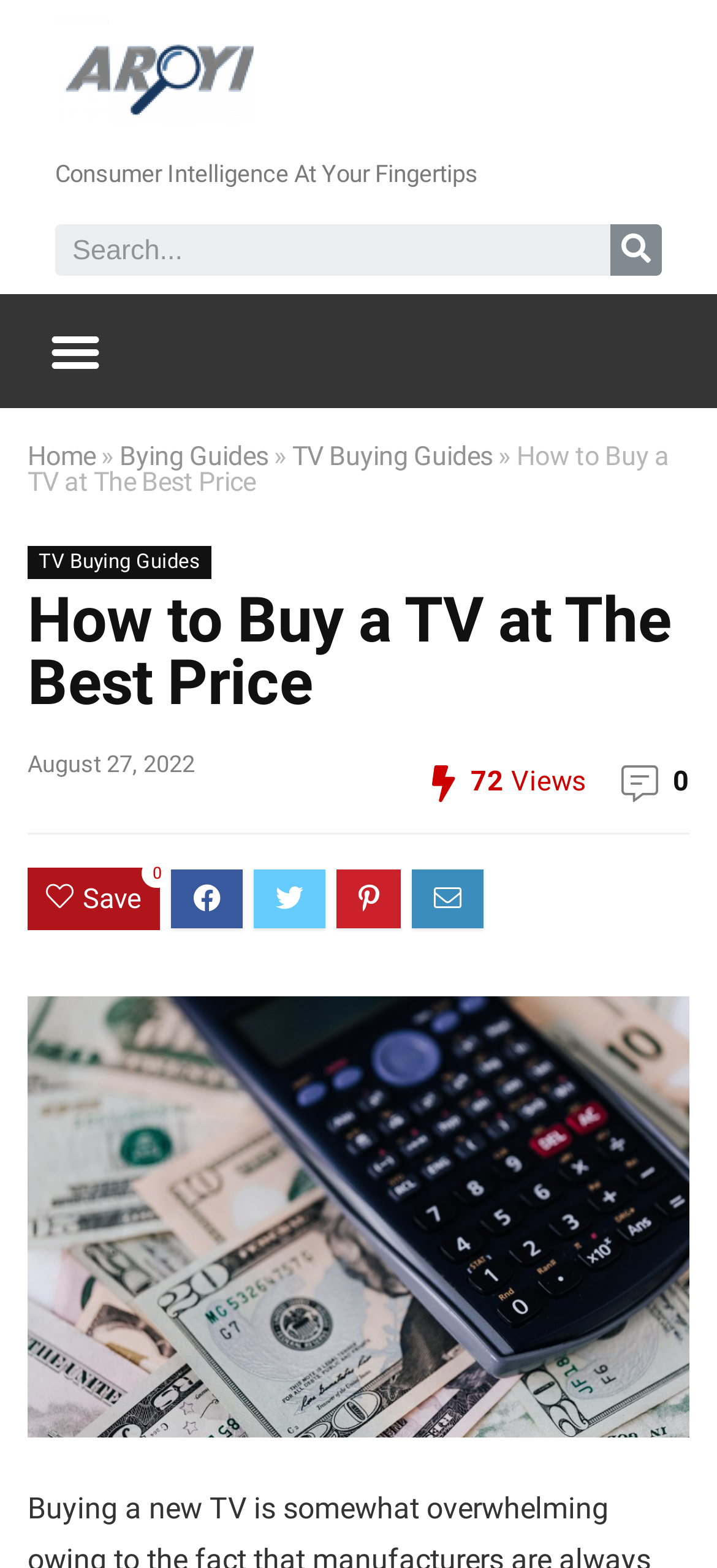Predict the bounding box of the UI element based on this description: "parent_node: Search name="s" placeholder="Search..." title="Search"".

[0.077, 0.143, 0.851, 0.176]